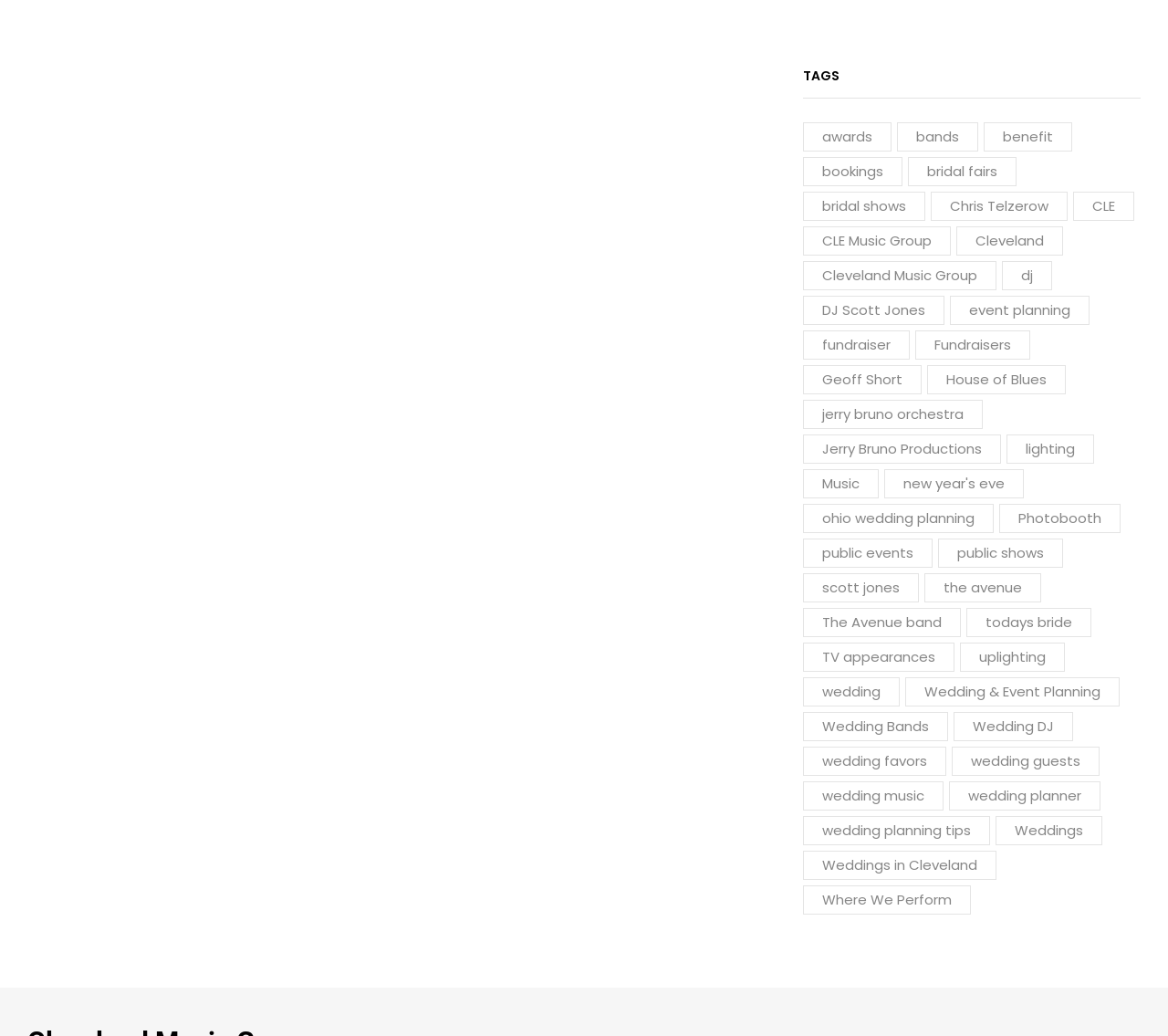Using the element description: "bridal fairs", determine the bounding box coordinates for the specified UI element. The coordinates should be four float numbers between 0 and 1, [left, top, right, bottom].

[0.777, 0.152, 0.87, 0.18]